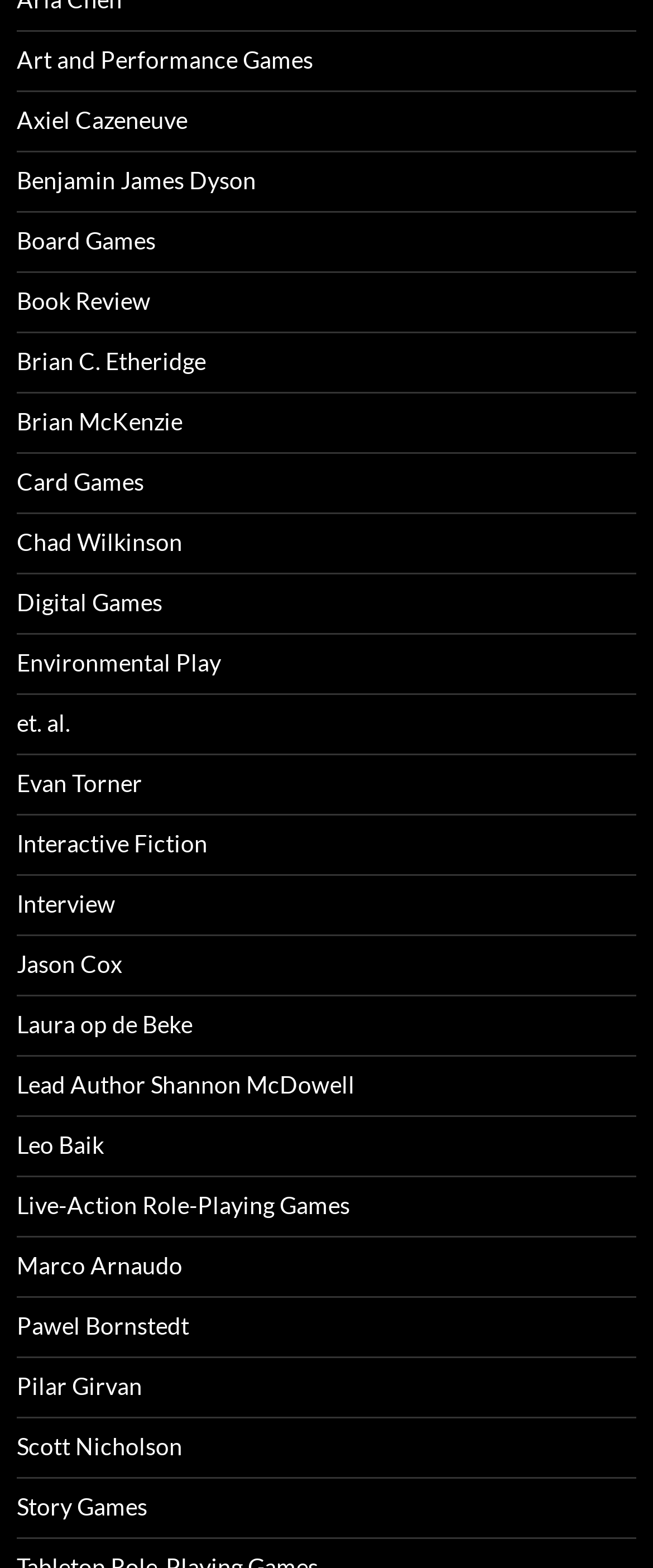Please predict the bounding box coordinates of the element's region where a click is necessary to complete the following instruction: "Explore Board Games". The coordinates should be represented by four float numbers between 0 and 1, i.e., [left, top, right, bottom].

[0.026, 0.144, 0.238, 0.162]